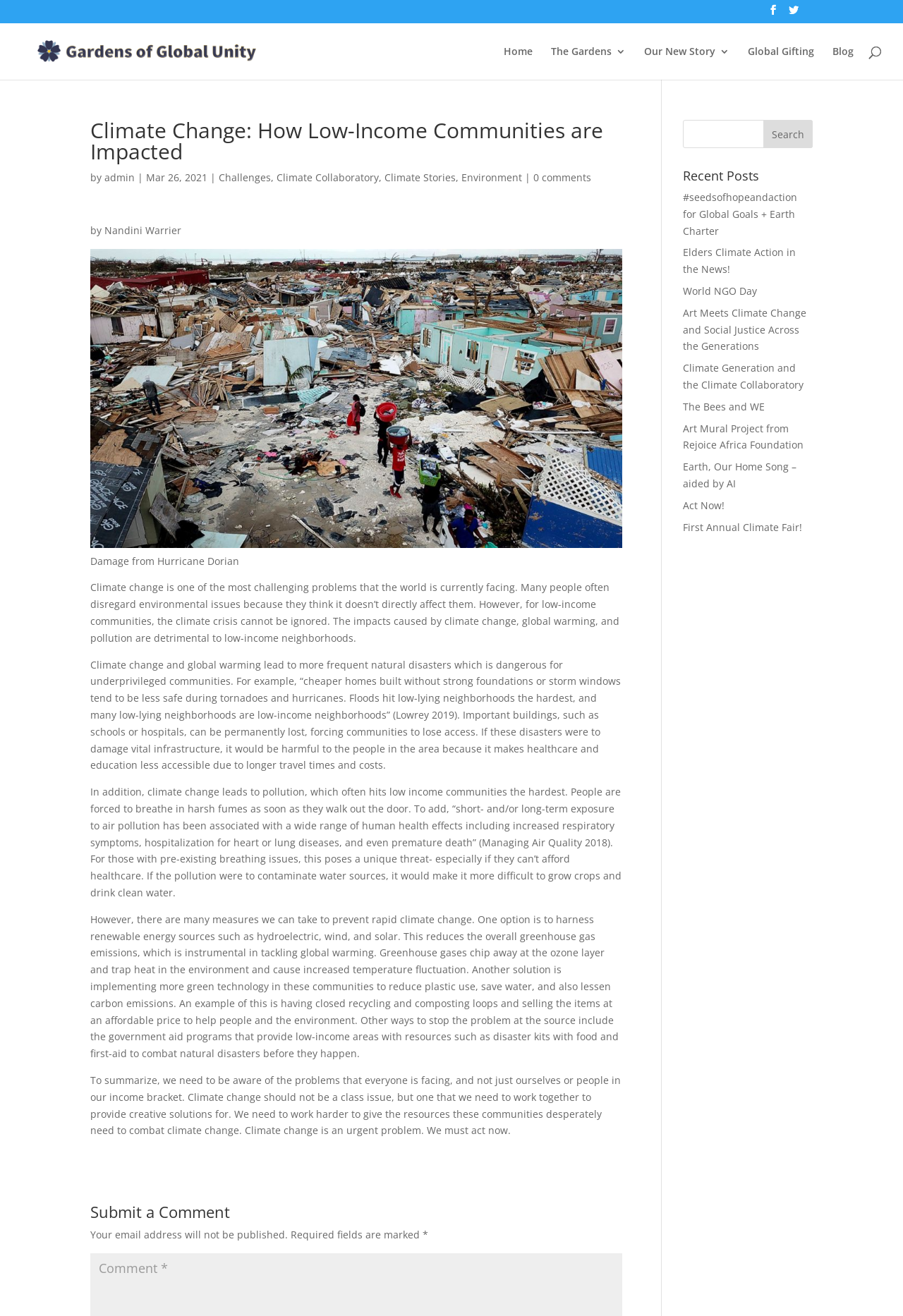Locate the bounding box coordinates of the area where you should click to accomplish the instruction: "Go to the Home page".

[0.558, 0.035, 0.59, 0.06]